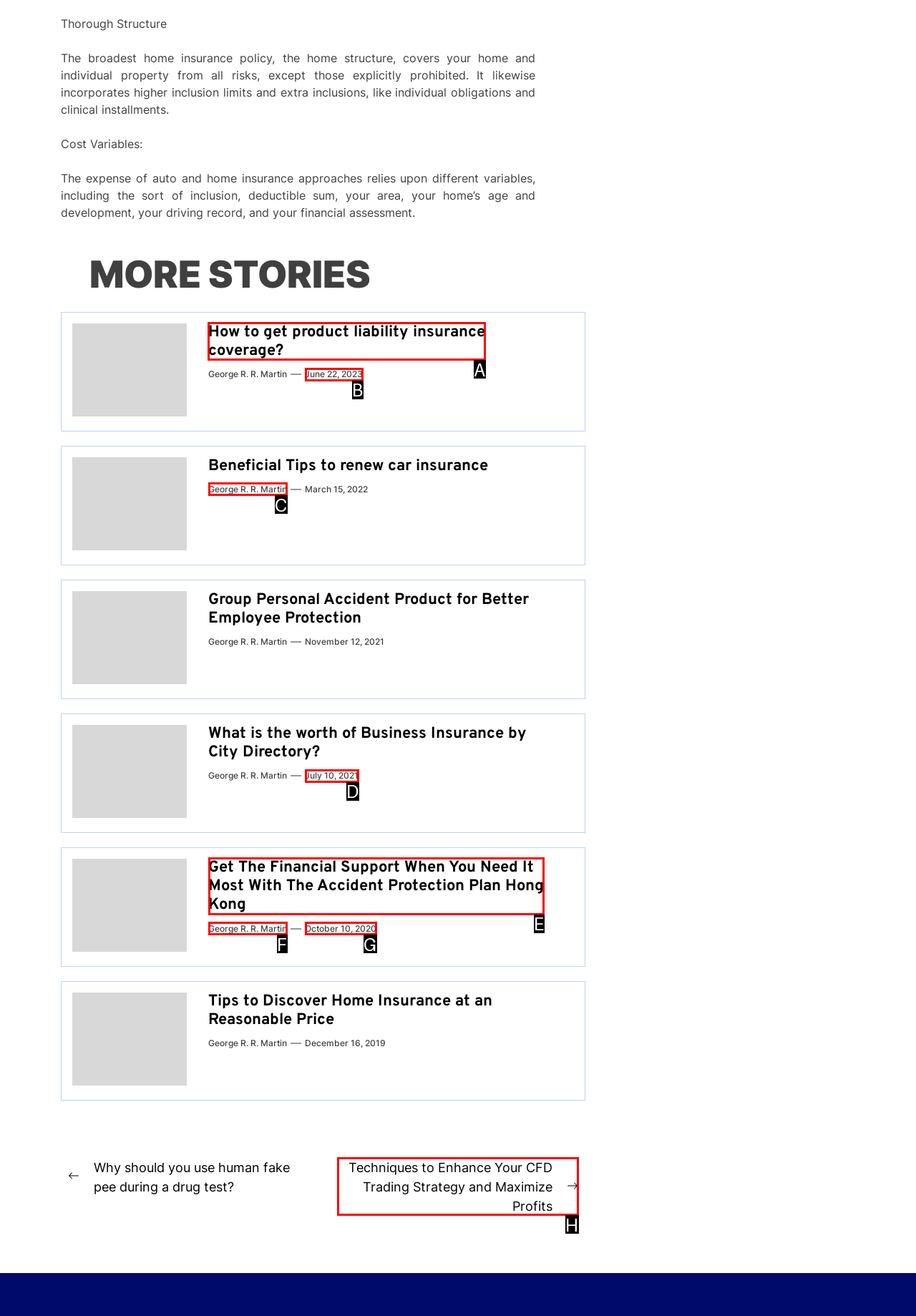Which HTML element should be clicked to fulfill the following task: Read more about 'How to get product liability insurance coverage?'?
Reply with the letter of the appropriate option from the choices given.

A